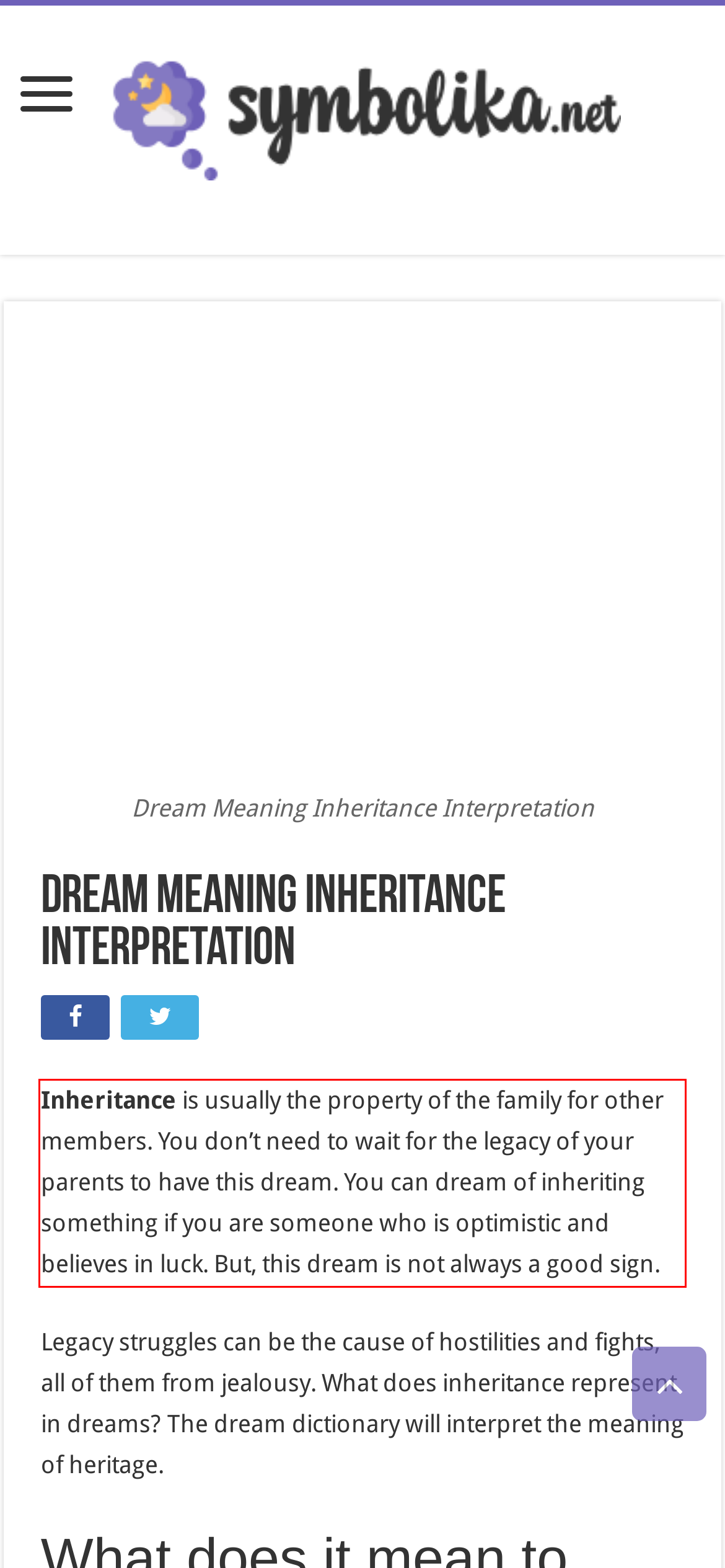Identify the text within the red bounding box on the webpage screenshot and generate the extracted text content.

Inheritance is usually the property of the family for other members. You don’t need to wait for the legacy of your parents to have this dream. You can dream of inheriting something if you are someone who is optimistic and believes in luck. But, this dream is not always a good sign.